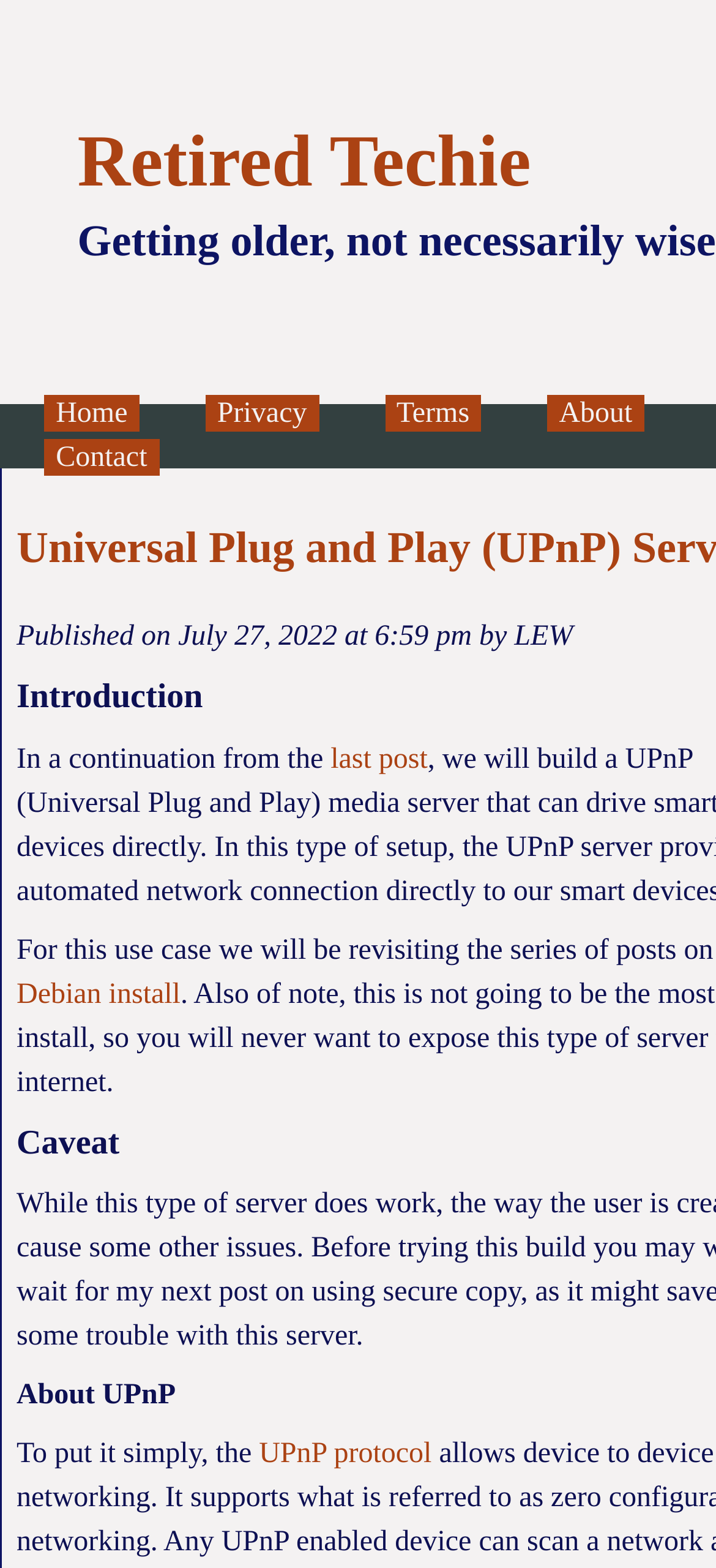Offer a comprehensive description of the webpage’s content and structure.

The webpage appears to be a blog post or an article page. At the top, there is a navigation menu with five links: "Home", "Privacy", "Terms", "About", and "Contact", arranged horizontally from left to right. 

Below the navigation menu, there is a publication information section, which displays the date and time of publication, "Published on July 27, 2022 at 6:59 pm by LEW". 

Following the publication information, there is a brief introduction or summary of the article, which starts with "In a continuation from the" and contains a link to the "last post". 

The main content of the article is divided into sections. The first section is titled "About UPnP" and provides a brief explanation, starting with "To put it simply, the". This explanation includes a link to the "UPnP protocol".